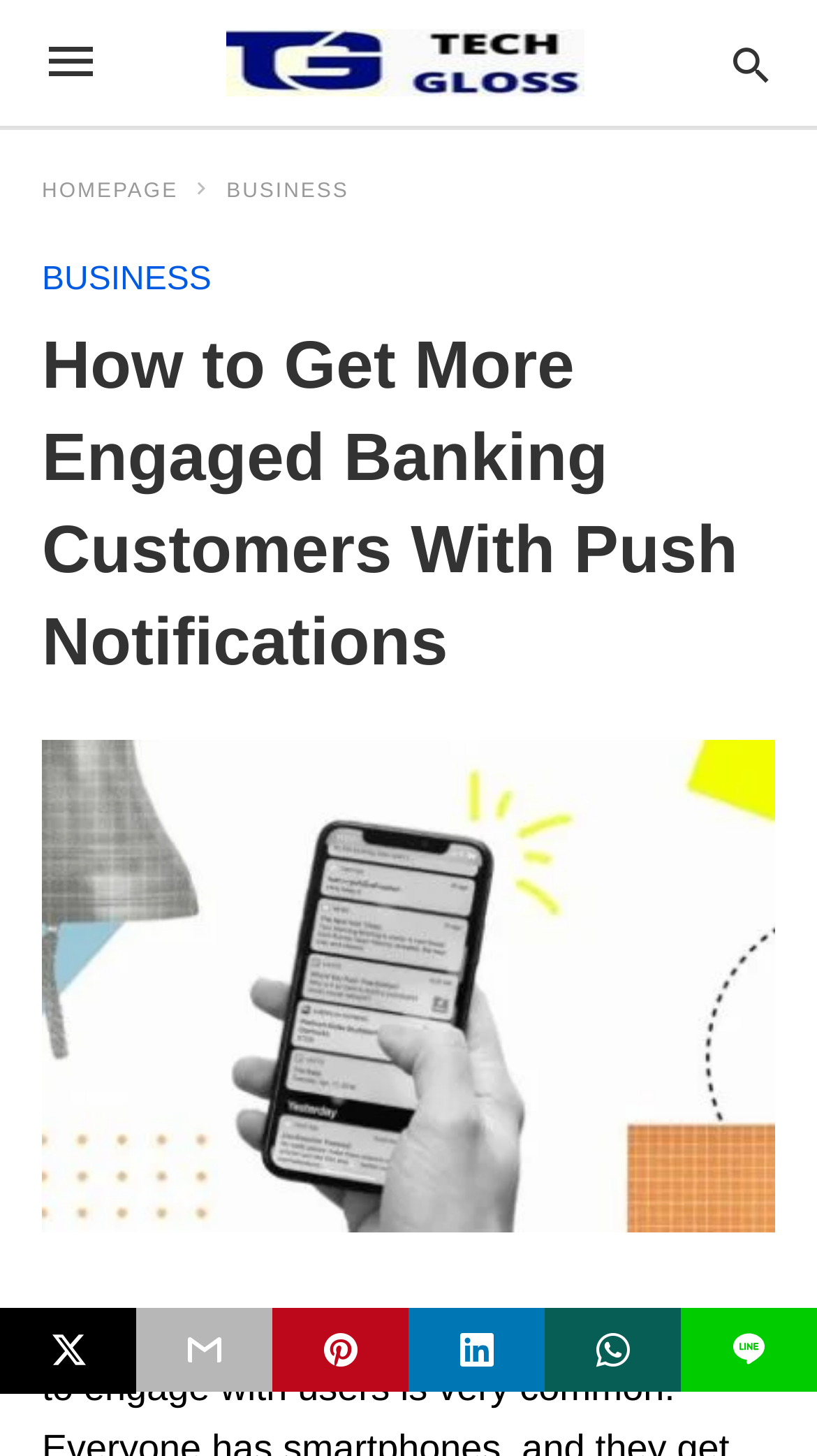Please mark the clickable region by giving the bounding box coordinates needed to complete this instruction: "Go to homepage".

[0.051, 0.124, 0.264, 0.14]